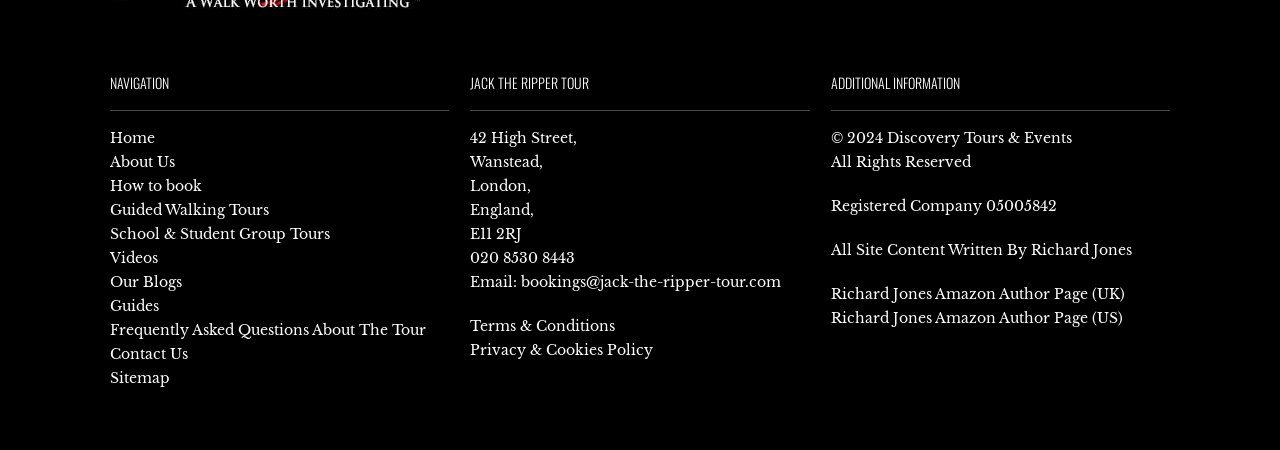Can you find the bounding box coordinates of the area I should click to execute the following instruction: "Click on SIGN UP"?

None